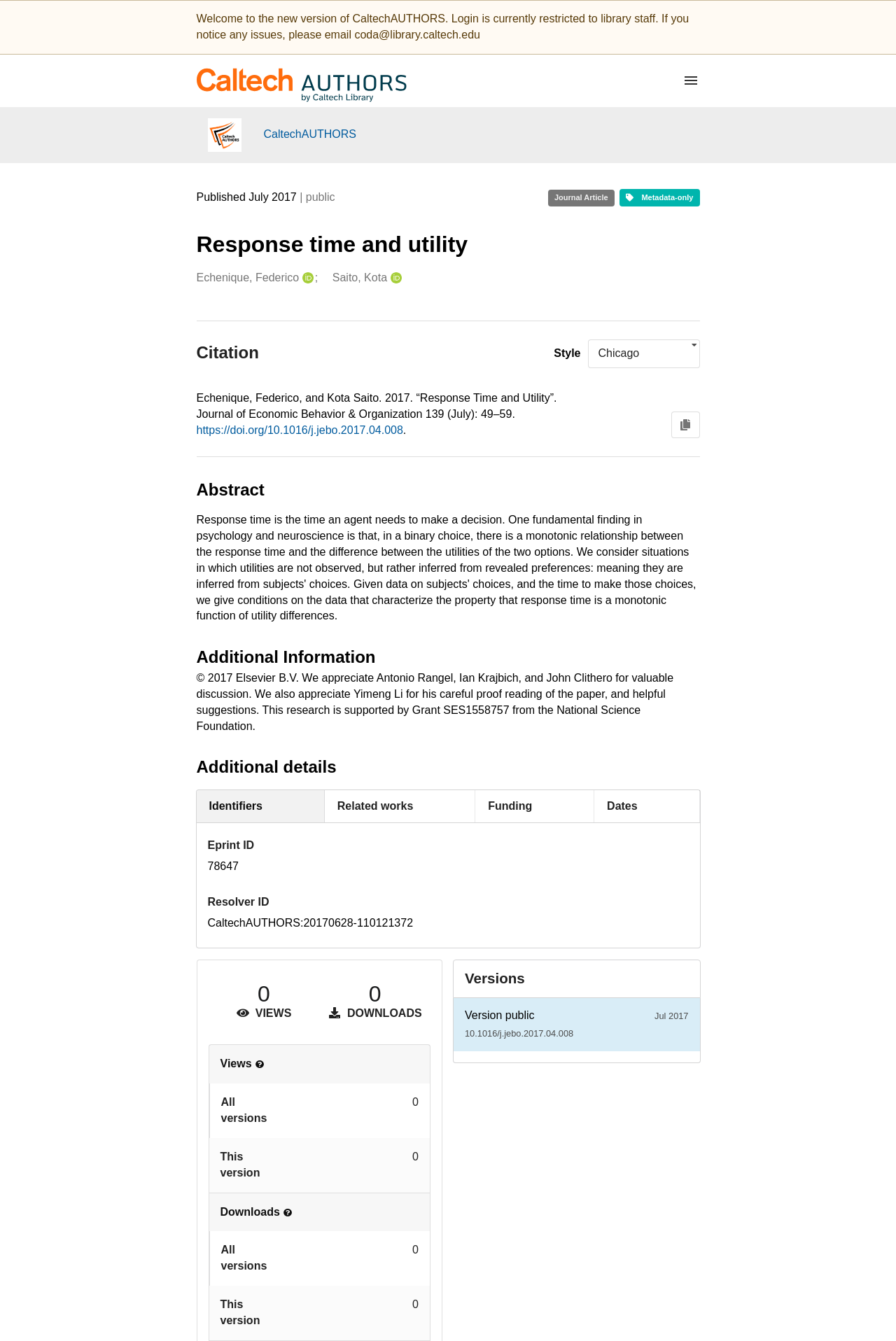Determine the bounding box coordinates of the clickable element to complete this instruction: "Click the 'Menu' button". Provide the coordinates in the format of four float numbers between 0 and 1, [left, top, right, bottom].

[0.745, 0.043, 0.796, 0.077]